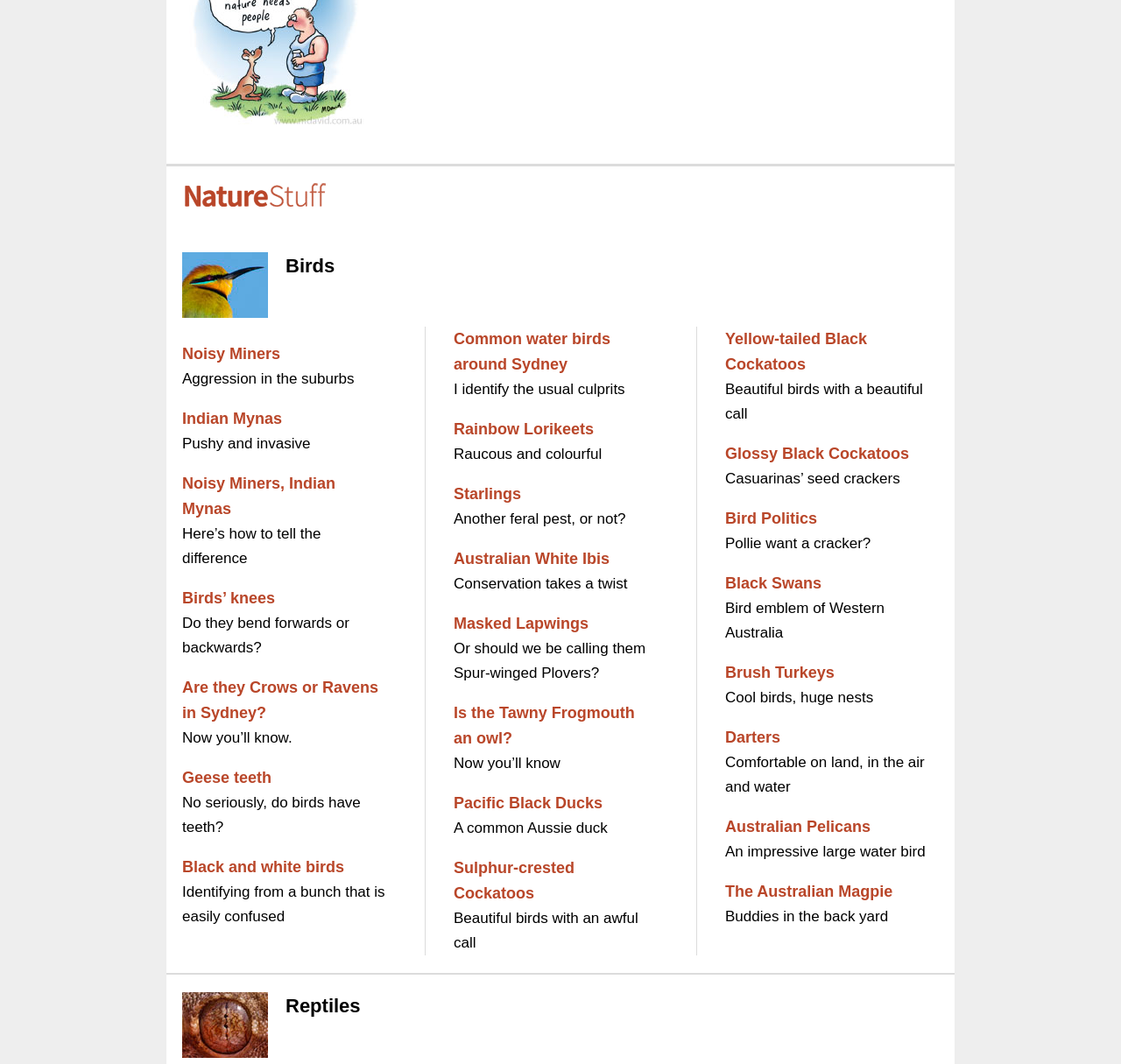Please use the details from the image to answer the following question comprehensively:
What is the difference between Noisy Miners and Indian Mynas?

The webpage provides links to 'Noisy Miners' and 'Indian Mynas', but it does not explicitly state the difference between them. However, it does provide a link to 'Noisy Miners, Indian Mynas' which suggests that there may be some information about their differences on the linked page.